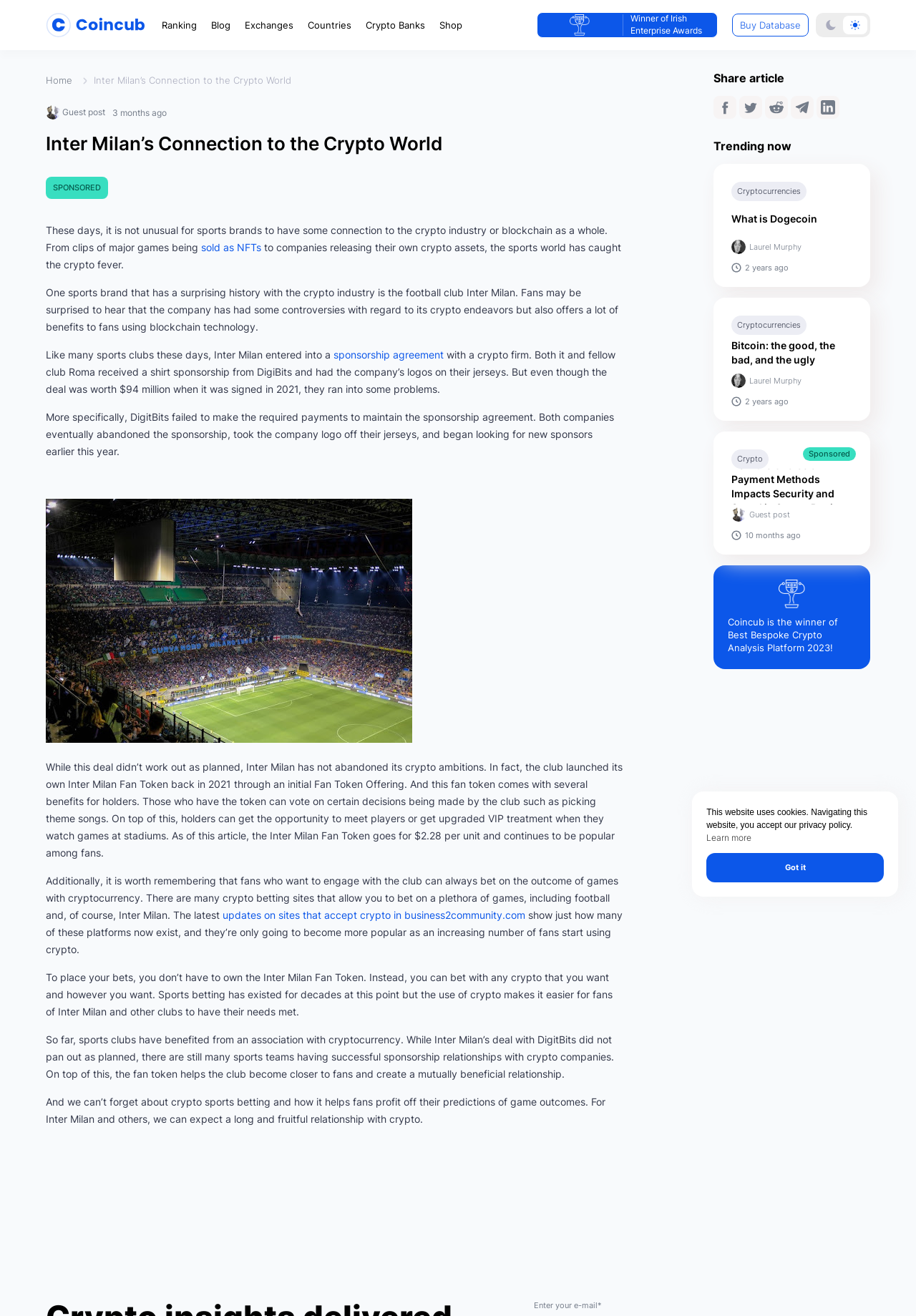Identify the bounding box coordinates of the part that should be clicked to carry out this instruction: "Load more articles".

[0.484, 0.933, 0.516, 0.956]